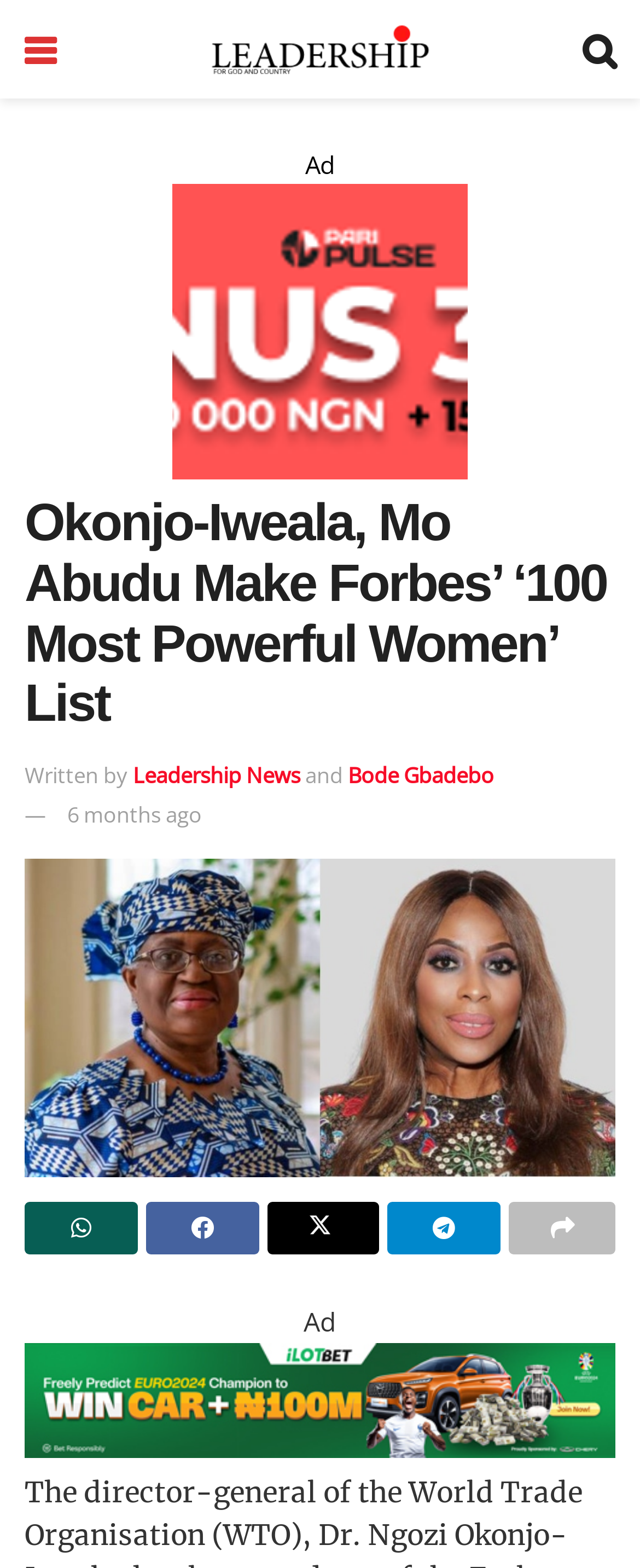Please determine the bounding box coordinates of the element's region to click in order to carry out the following instruction: "Check the news from 6 months ago". The coordinates should be four float numbers between 0 and 1, i.e., [left, top, right, bottom].

[0.105, 0.51, 0.315, 0.529]